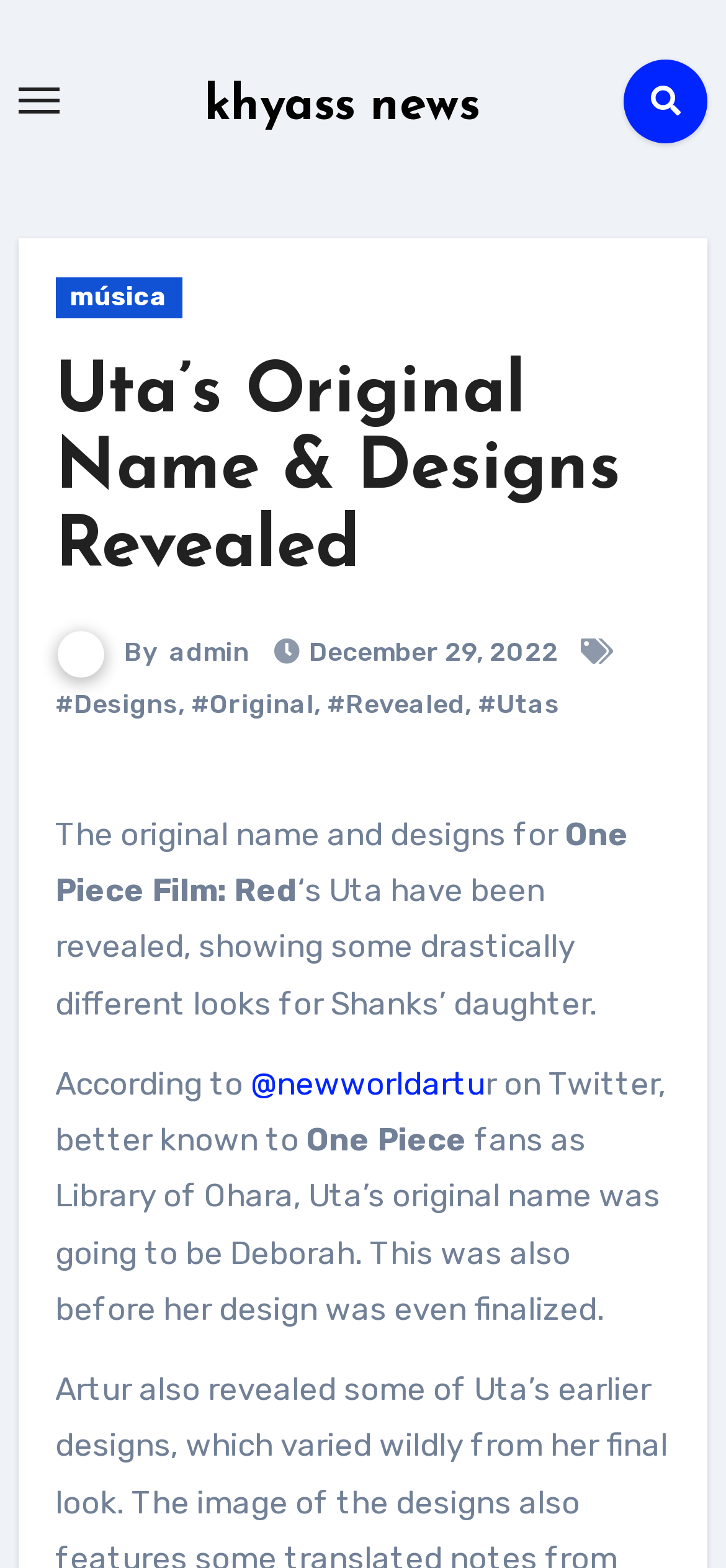Identify the bounding box coordinates for the UI element described as follows: khyass news. Use the format (top-left x, top-left y, bottom-right x, bottom-right y) and ensure all values are floating point numbers between 0 and 1.

[0.281, 0.052, 0.66, 0.084]